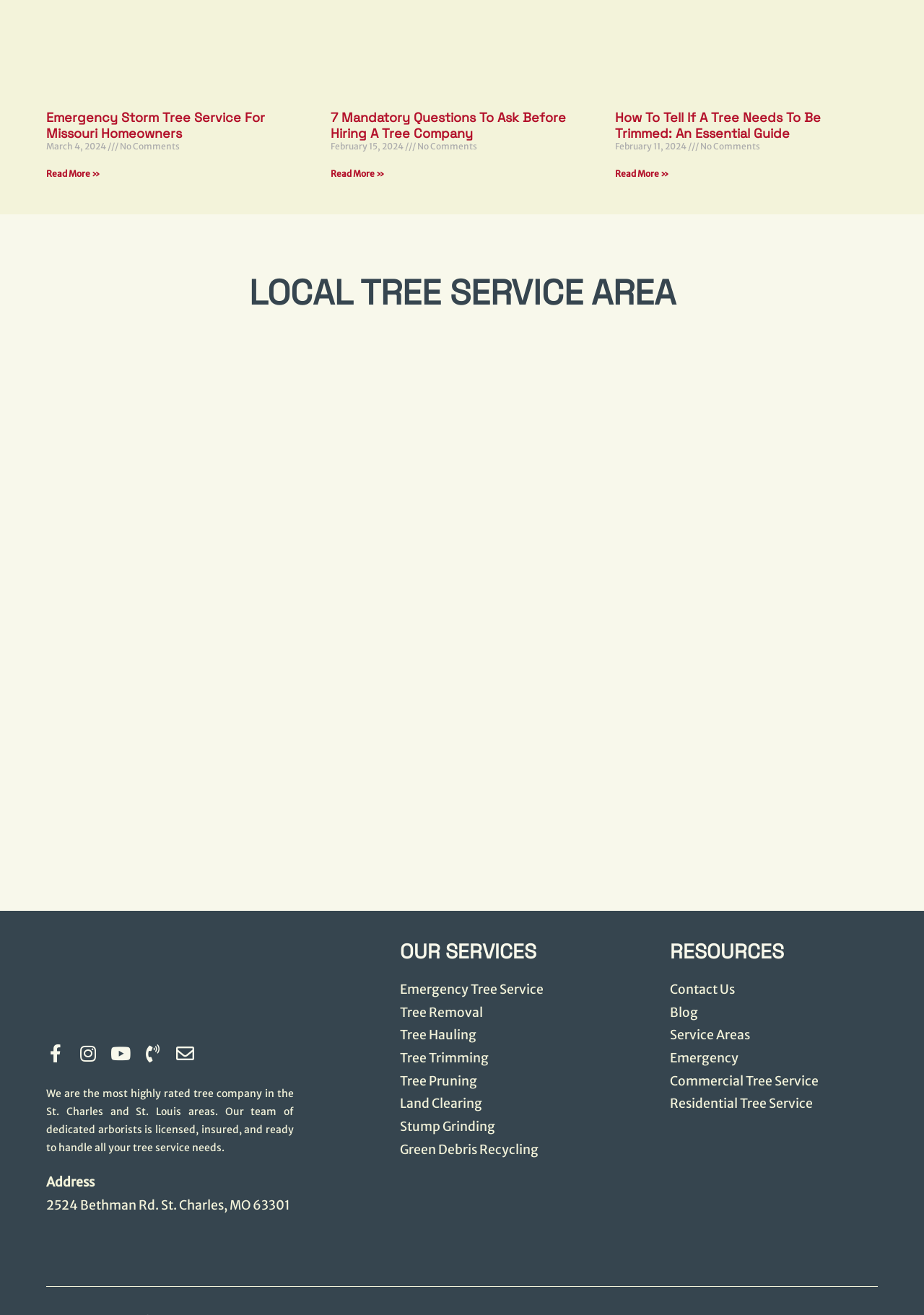Bounding box coordinates are given in the format (top-left x, top-left y, bottom-right x, bottom-right y). All values should be floating point numbers between 0 and 1. Provide the bounding box coordinate for the UI element described as: Land Clearing

[0.432, 0.831, 0.657, 0.849]